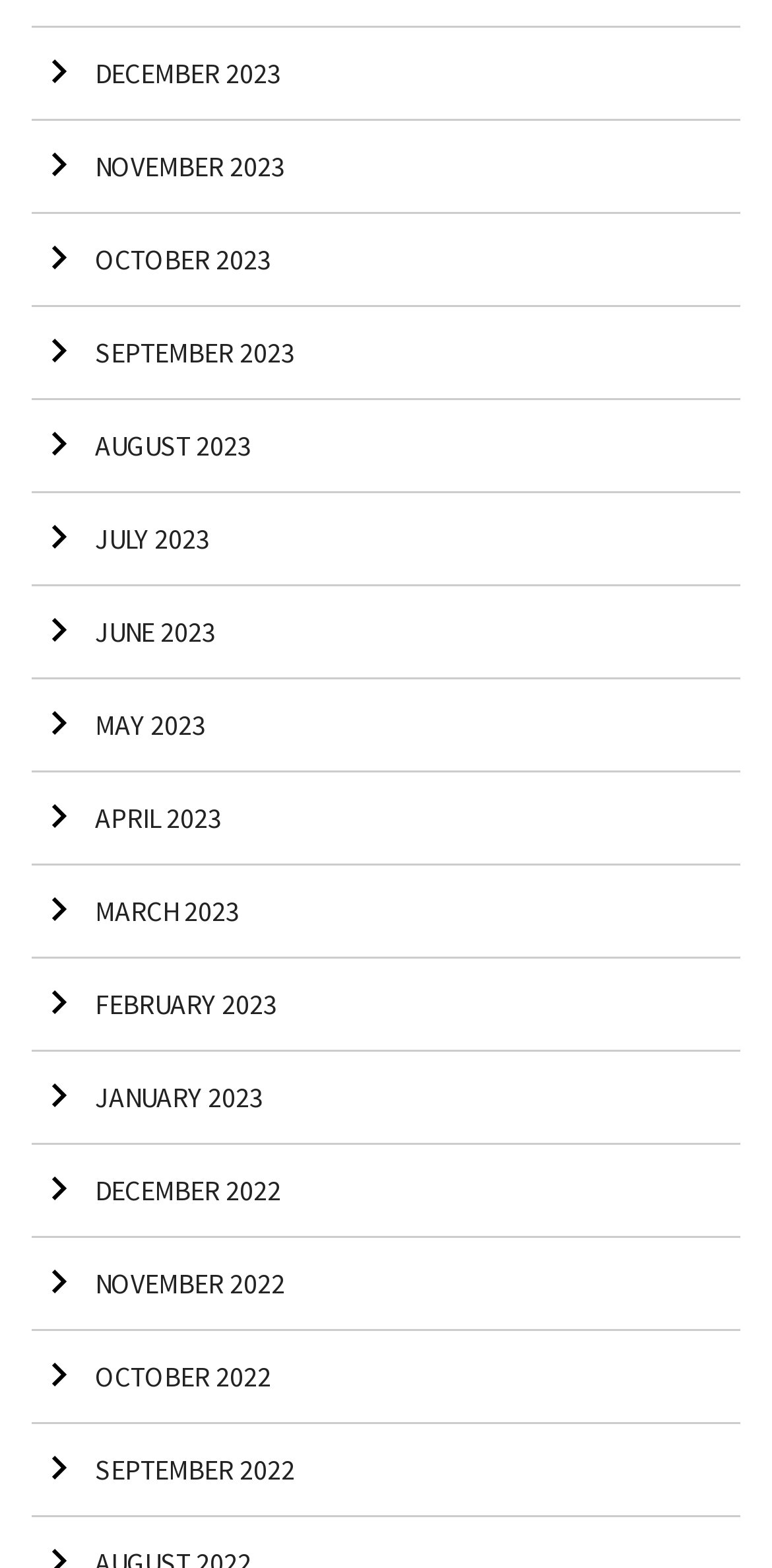Provide the bounding box coordinates of the section that needs to be clicked to accomplish the following instruction: "View December 2023."

[0.041, 0.018, 0.959, 0.078]